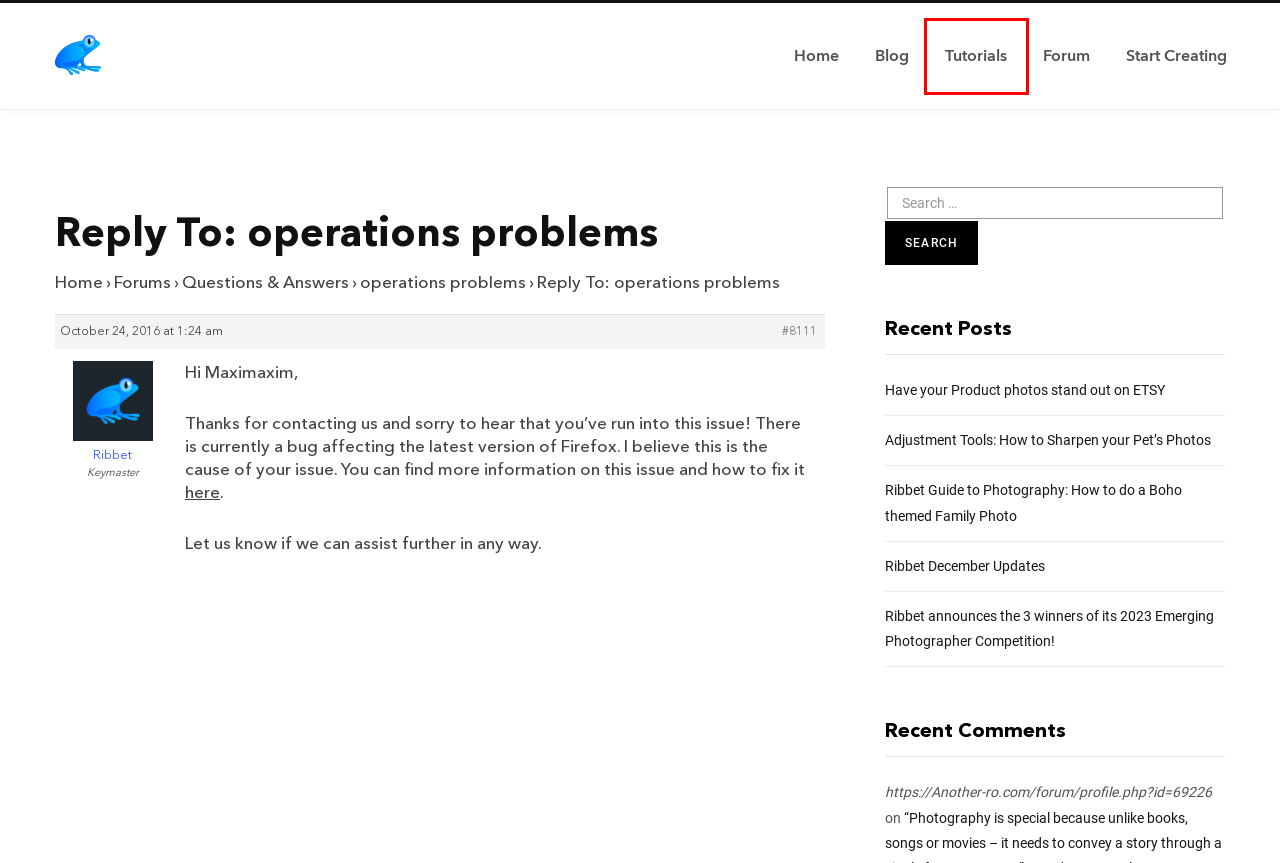You have a screenshot of a webpage with a red rectangle bounding box around an element. Identify the best matching webpage description for the new page that appears after clicking the element in the bounding box. The descriptions are:
A. Web Tutorials – Ribbet Blog
B. Feature Requests – Ribbet Blog
C. Ribbet December Updates – Ribbet Blog
D. Welcome to Ribbet! – Ribbet Blog
E. Questions & Answers – Ribbet Blog
F. Forums – Ribbet Blog
G. operations problems  – Ribbet Blog
H. Ribbet Fly – Ribbet Blog

A